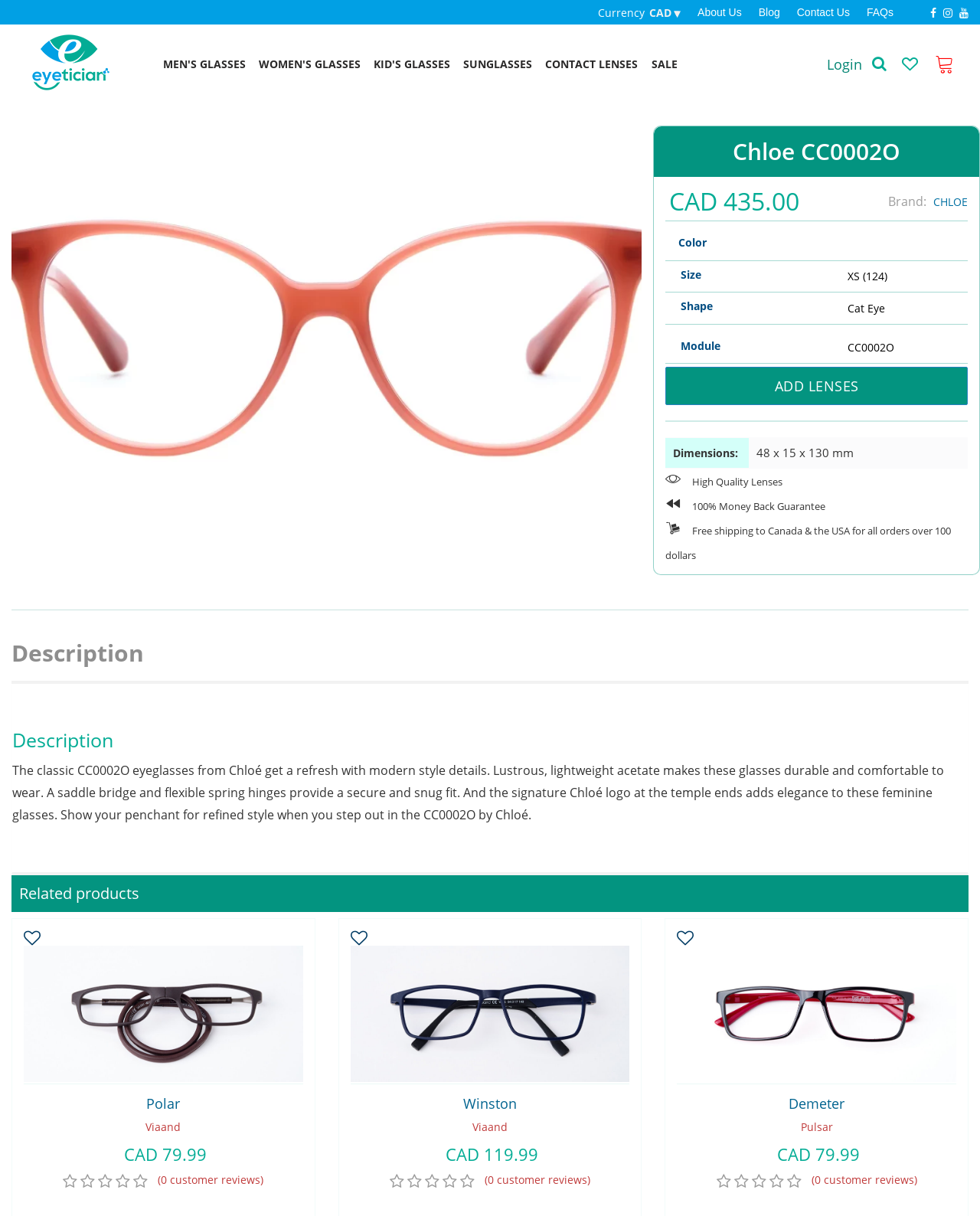Show me the bounding box coordinates of the clickable region to achieve the task as per the instruction: "View product details of Chloe CC0002O".

[0.667, 0.104, 0.999, 0.145]